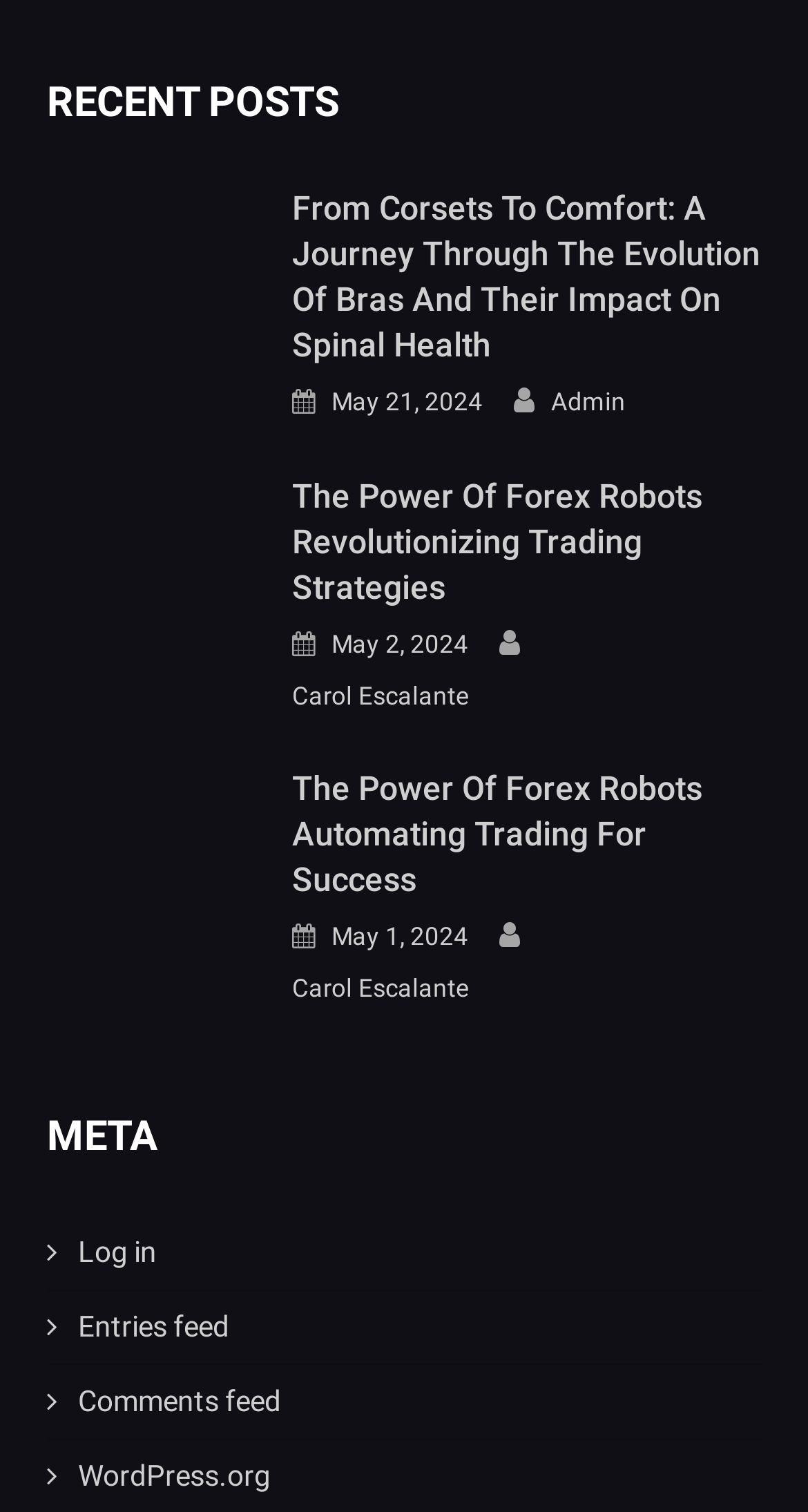What is the date of the second post?
Refer to the image and give a detailed answer to the query.

The date of the second post is 'May 2, 2024' as indicated by the link 'May 2, 2024' which is a sub-element of the second post.